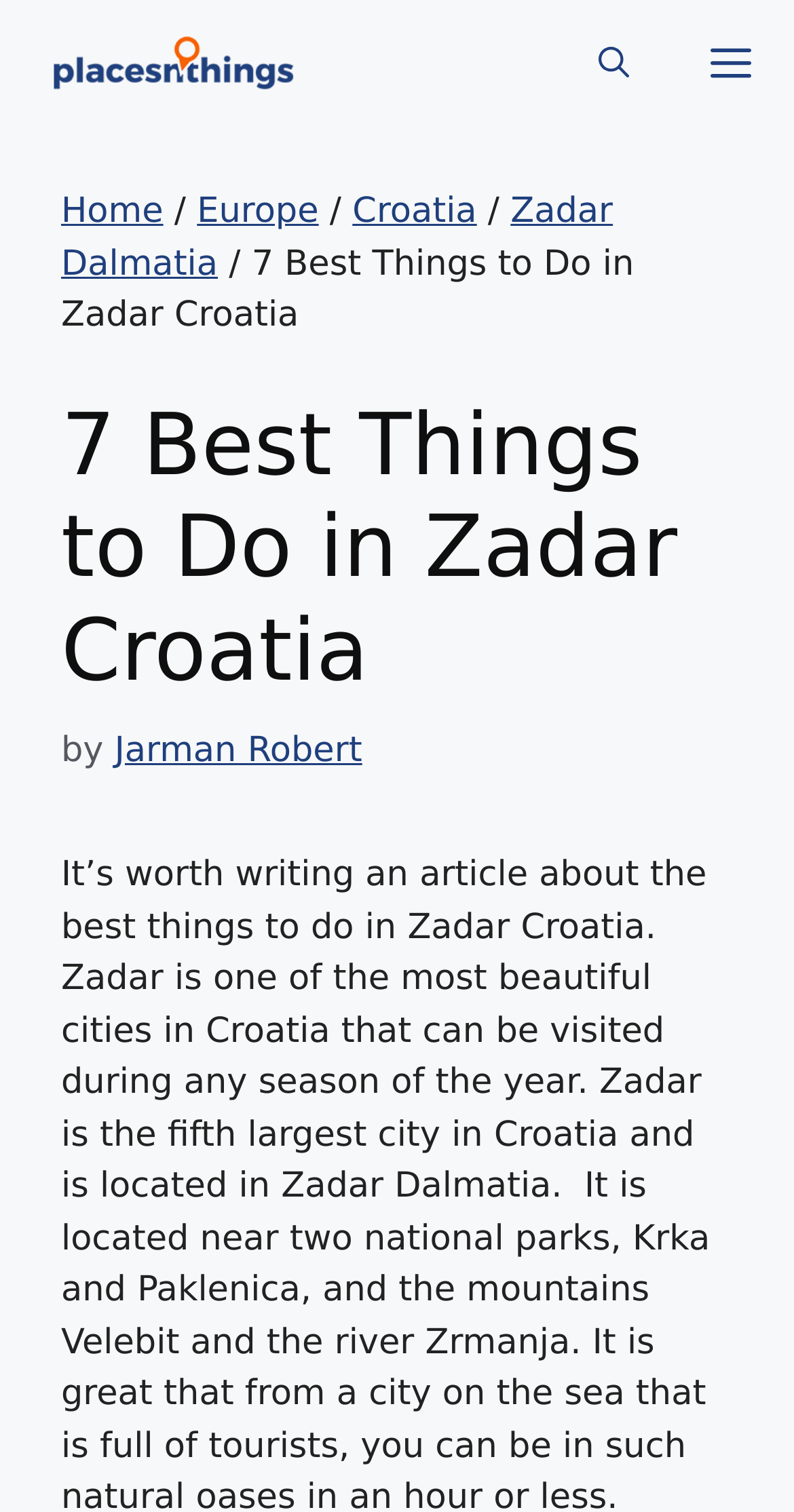Locate the bounding box coordinates of the element I should click to achieve the following instruction: "view menu".

[0.844, 0.001, 0.997, 0.082]